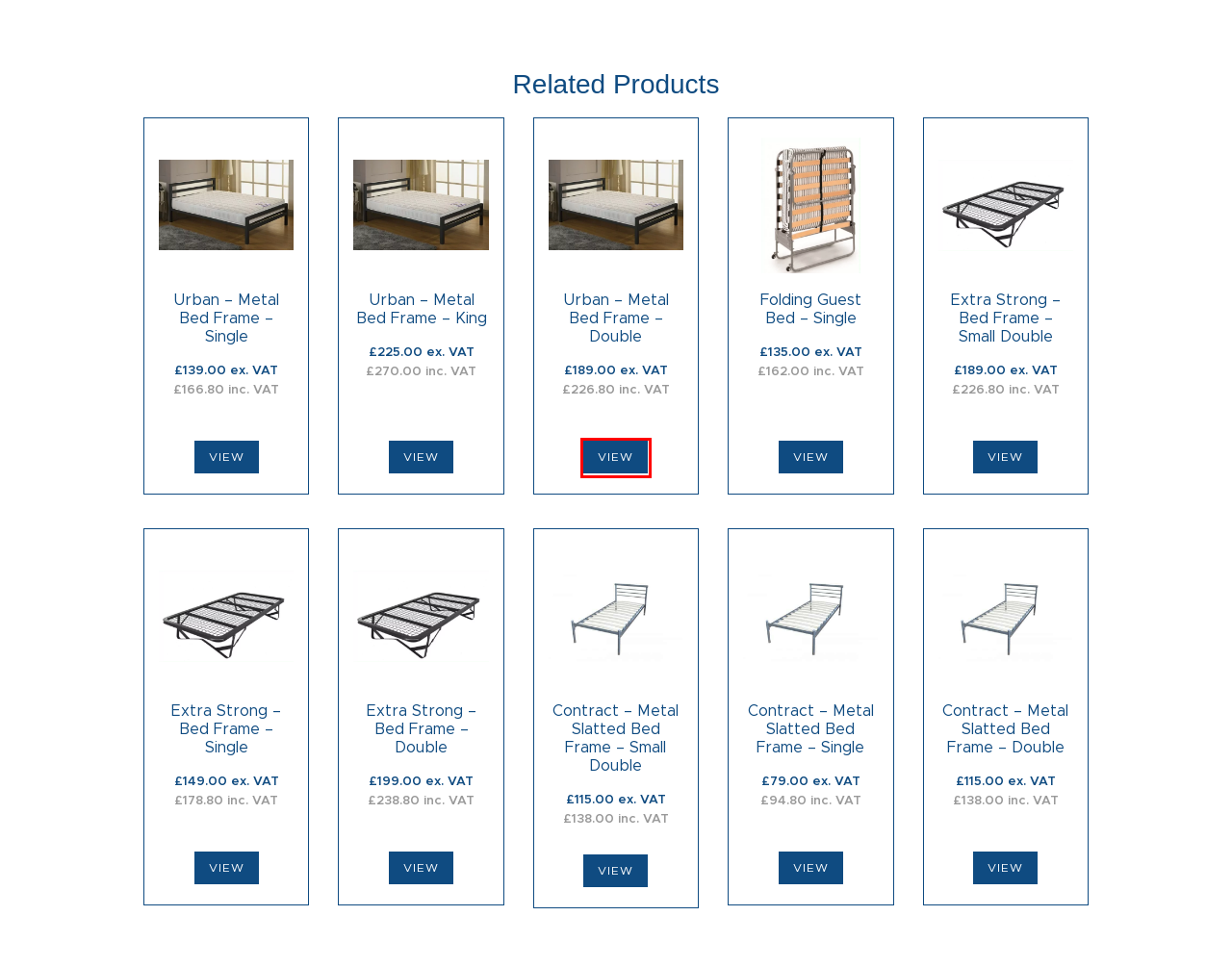A screenshot of a webpage is given, marked with a red bounding box around a UI element. Please select the most appropriate webpage description that fits the new page after clicking the highlighted element. Here are the candidates:
A. Urban - Metal Bed Frame - Double - 4 Front Furniture
B. Extra Strong - Bed Frame - Double - 4 Front Furniture
C. Wardrobes - 4 Front Furniture
D. Sofa Bed Range - 4 Front Furniture
E. Contract - Metal Slatted Bed Frame - Small Double - 4 Front Furniture
F. Extra Strong - Bed Frame - Small Double - 4 Front Furniture
G. Urban - Metal Bed Frame - Single - 4 Front Furniture
H. Divan Bases - 4 Front Furniture

A